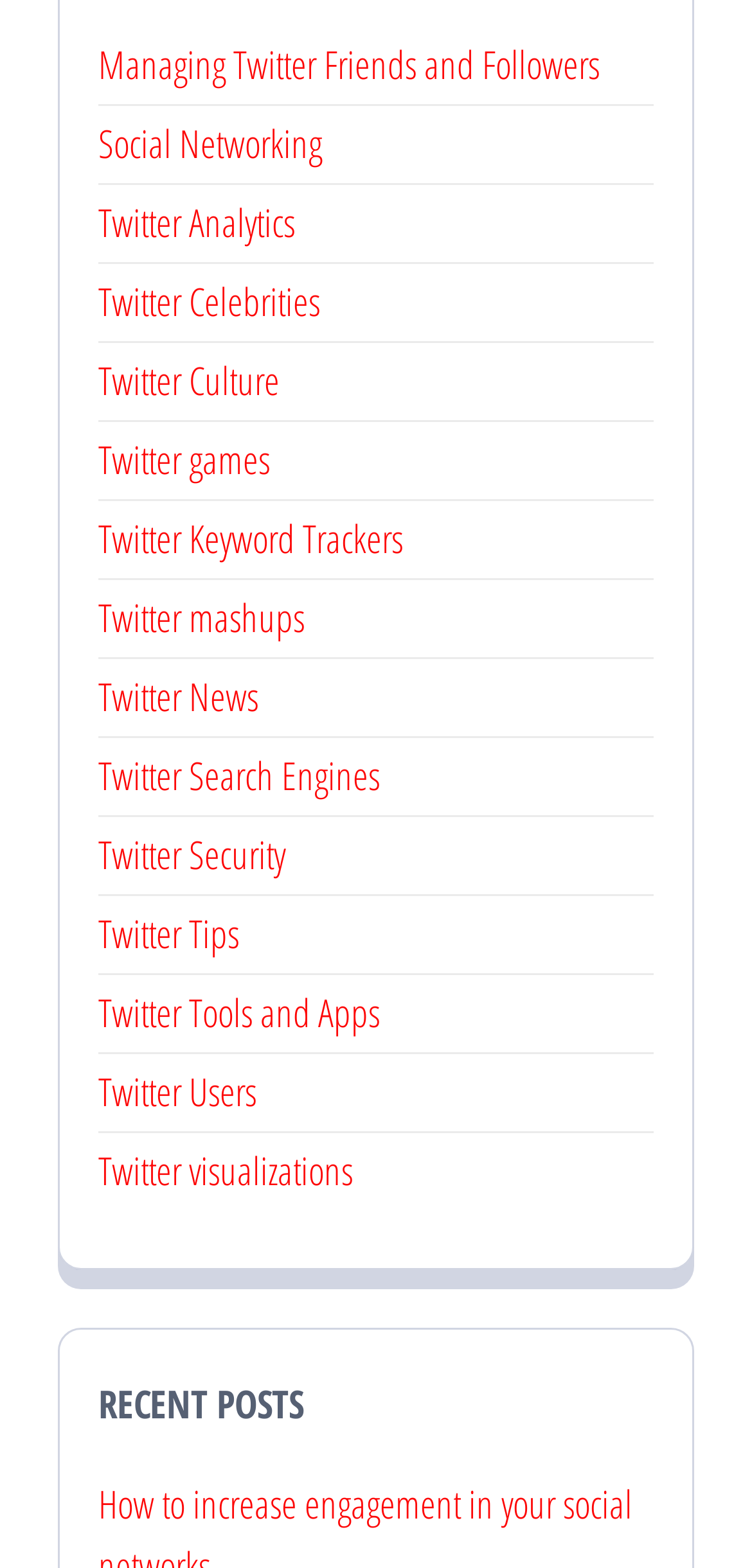Identify the bounding box coordinates for the UI element described as follows: Twitter Tips. Use the format (top-left x, top-left y, bottom-right x, bottom-right y) and ensure all values are floating point numbers between 0 and 1.

[0.131, 0.579, 0.318, 0.612]